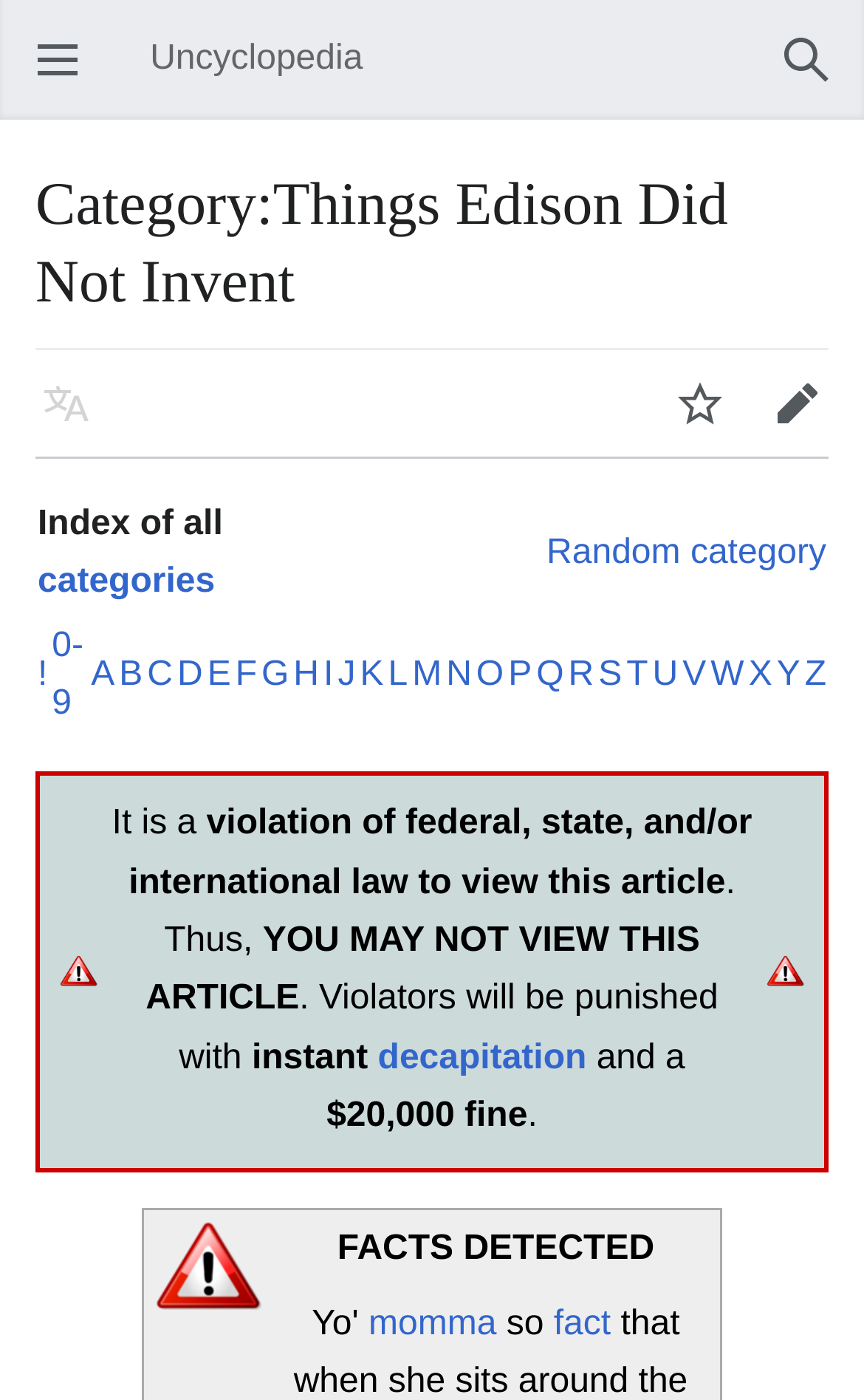What is the icon displayed on the webpage?
Respond with a short answer, either a single word or a phrase, based on the image.

Nuvola apps important.svg